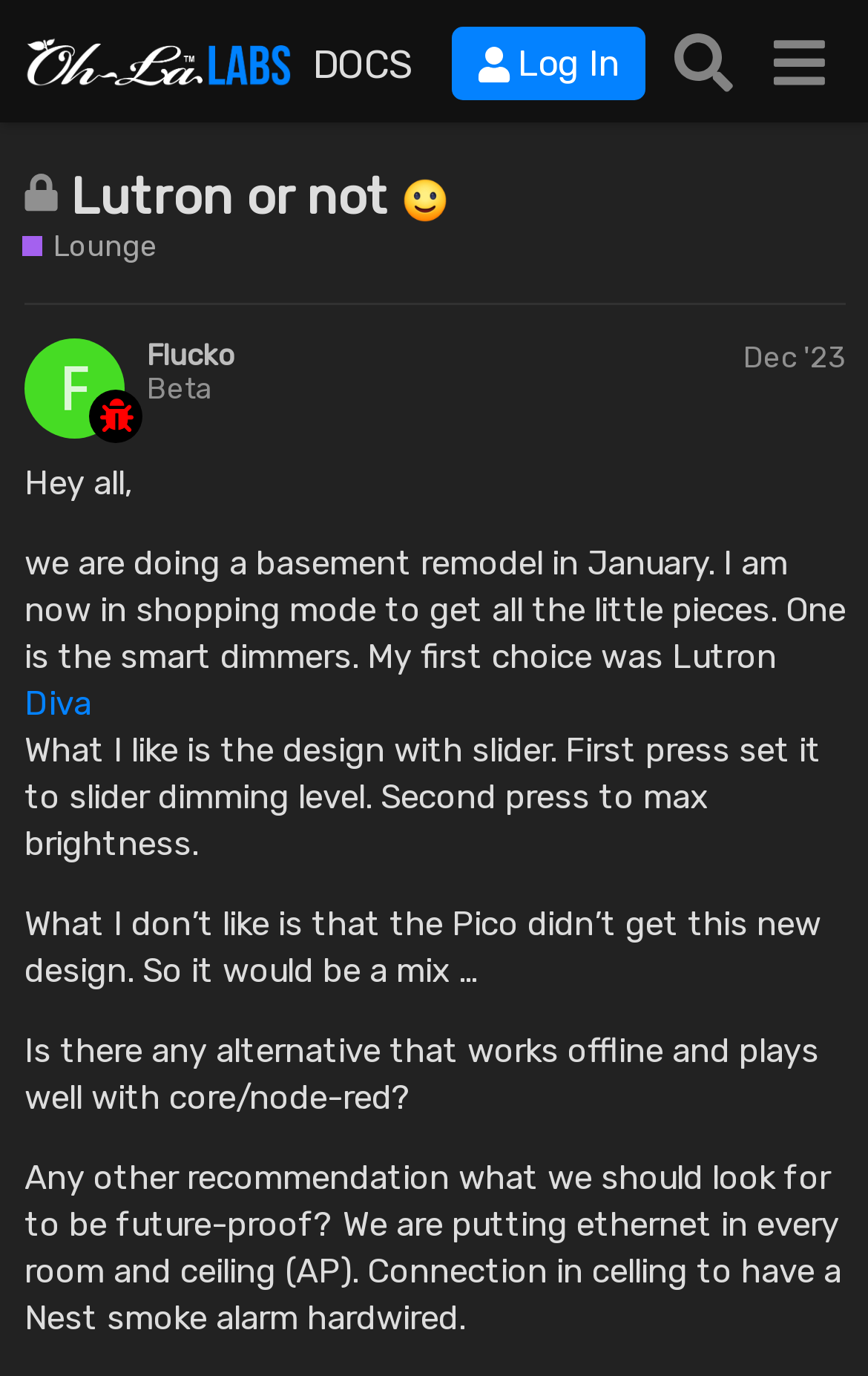Pinpoint the bounding box coordinates of the area that must be clicked to complete this instruction: "View the 'Lutron or not :)' topic".

[0.081, 0.122, 0.514, 0.165]